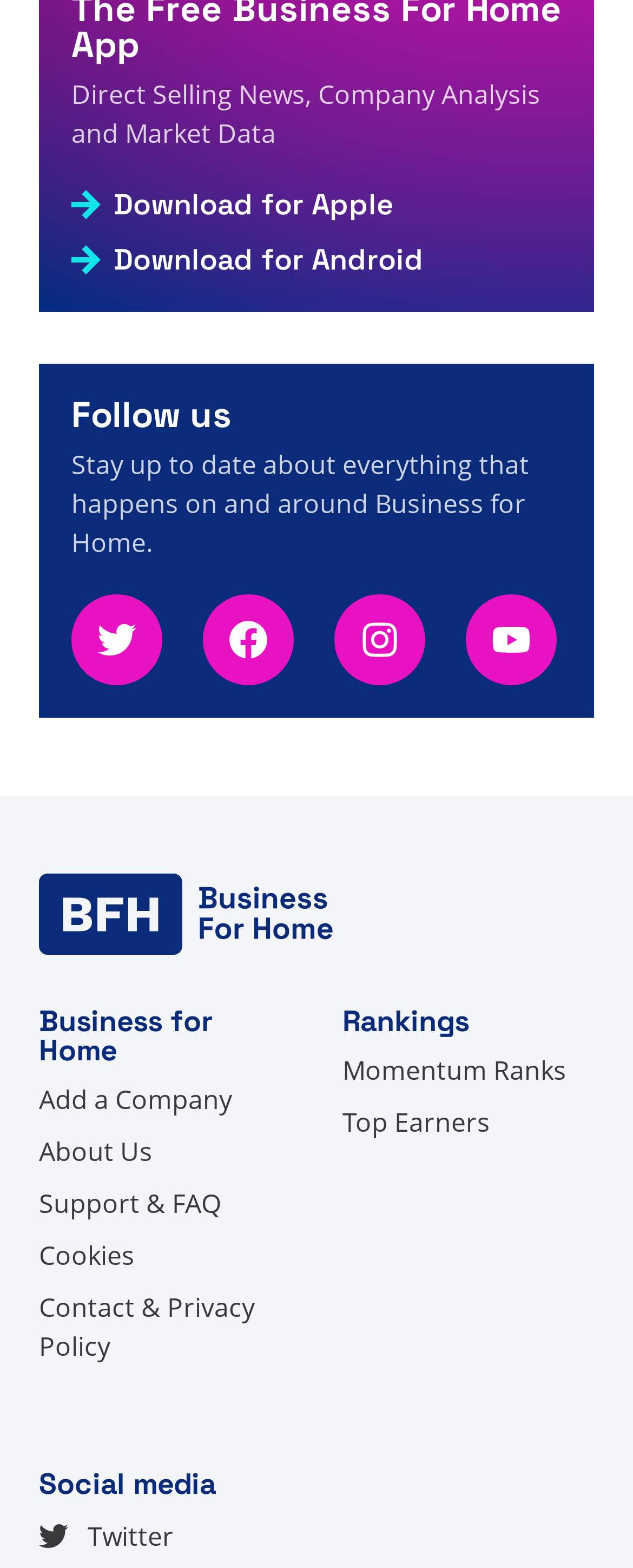What is the purpose of the 'Add a Company' link?
Answer the question with just one word or phrase using the image.

To add a company